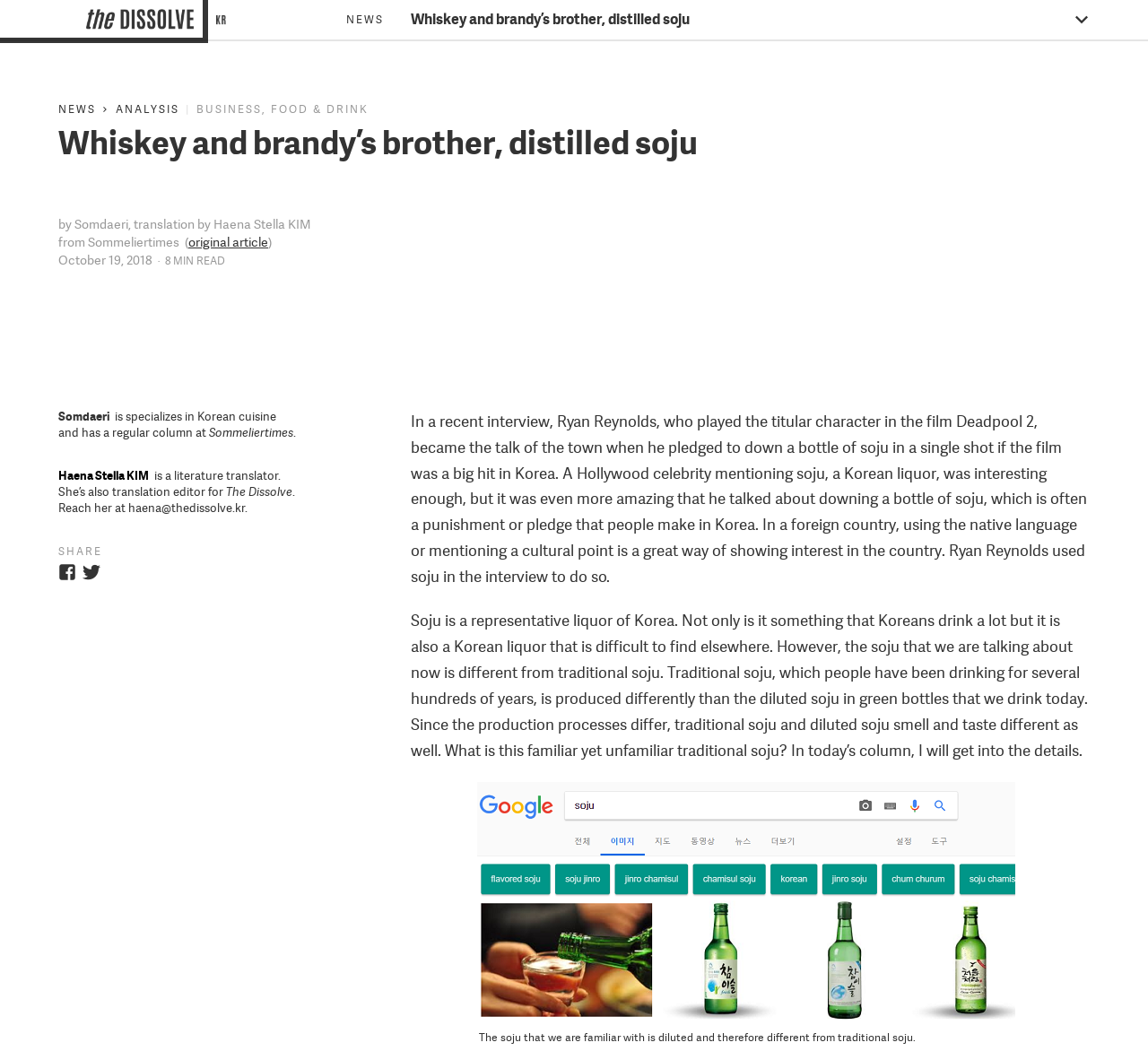Please identify the bounding box coordinates of the element's region that should be clicked to execute the following instruction: "Visit the 'Our Union' page". The bounding box coordinates must be four float numbers between 0 and 1, i.e., [left, top, right, bottom].

None